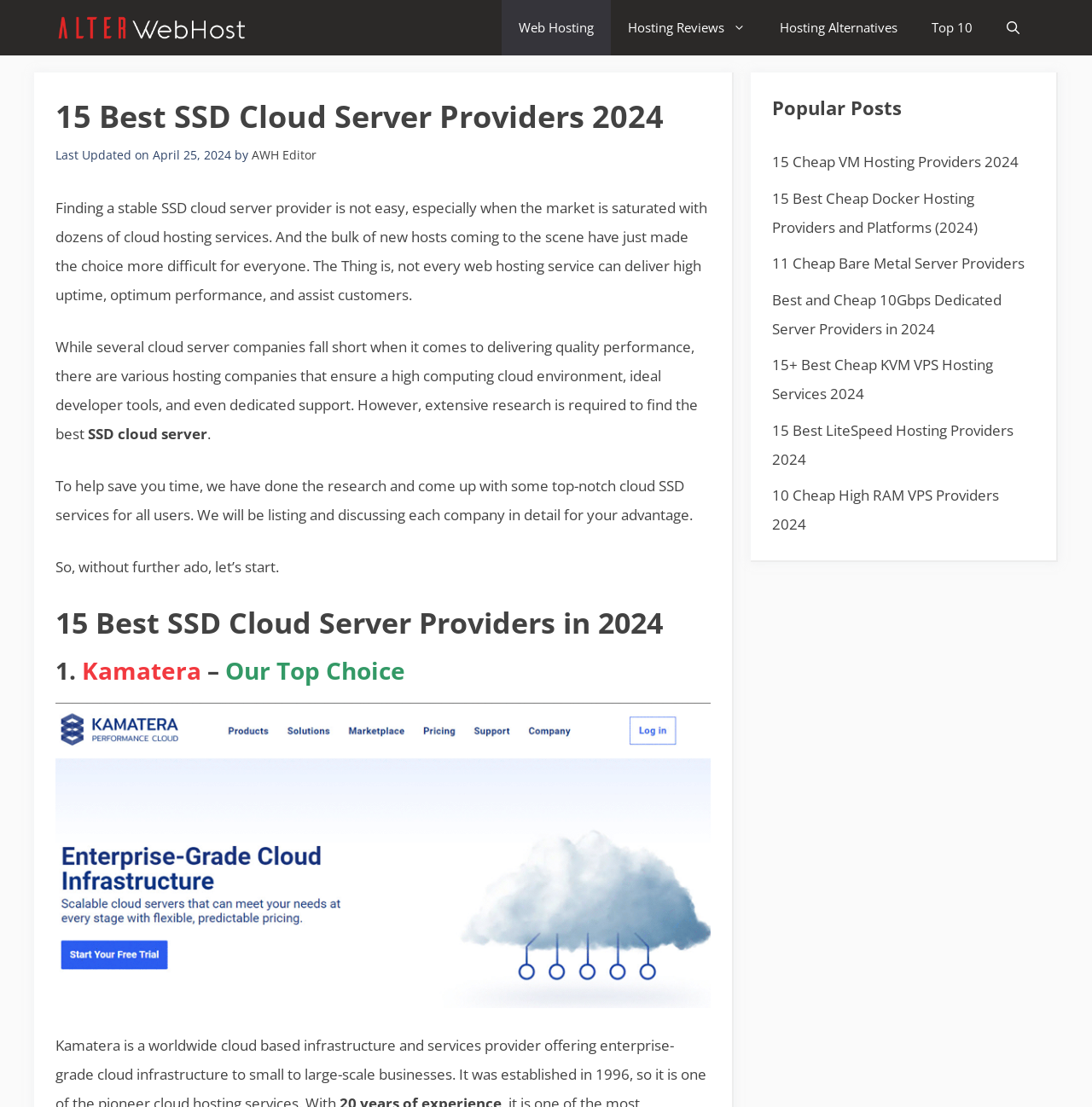Who is the author of the article?
Give a one-word or short phrase answer based on the image.

AWH Editor